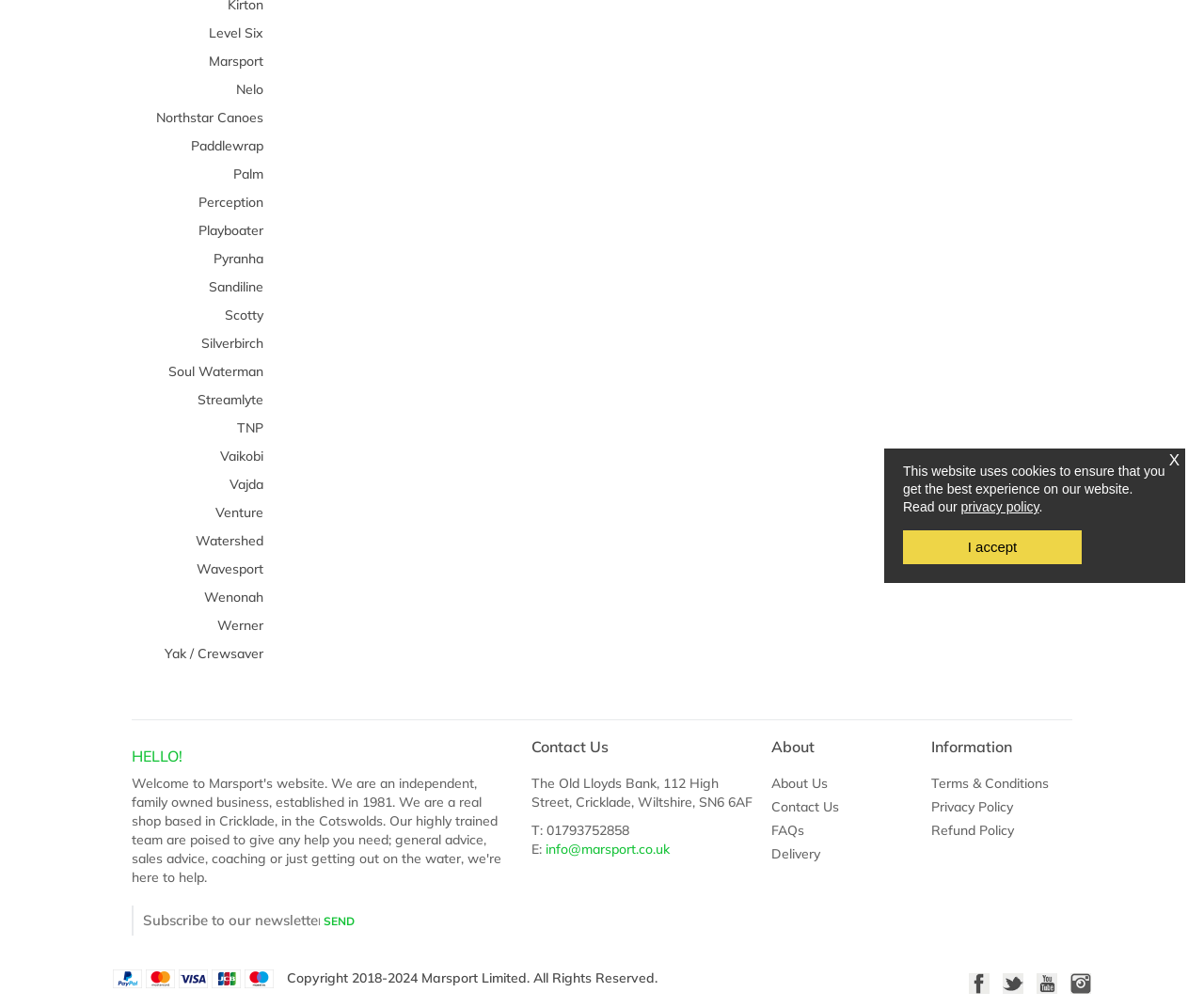Provide the bounding box coordinates of the HTML element this sentence describes: "Watershed". The bounding box coordinates consist of four float numbers between 0 and 1, i.e., [left, top, right, bottom].

[0.109, 0.527, 0.238, 0.545]